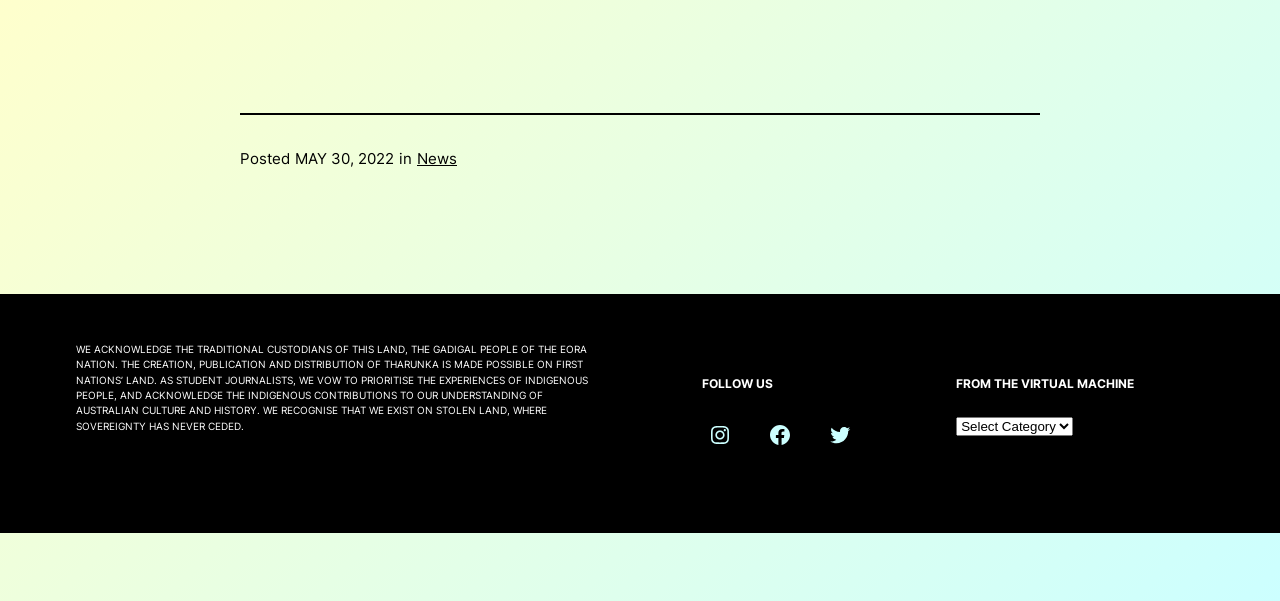What is the date of the latest post?
Using the image provided, answer with just one word or phrase.

MAY 30, 2022